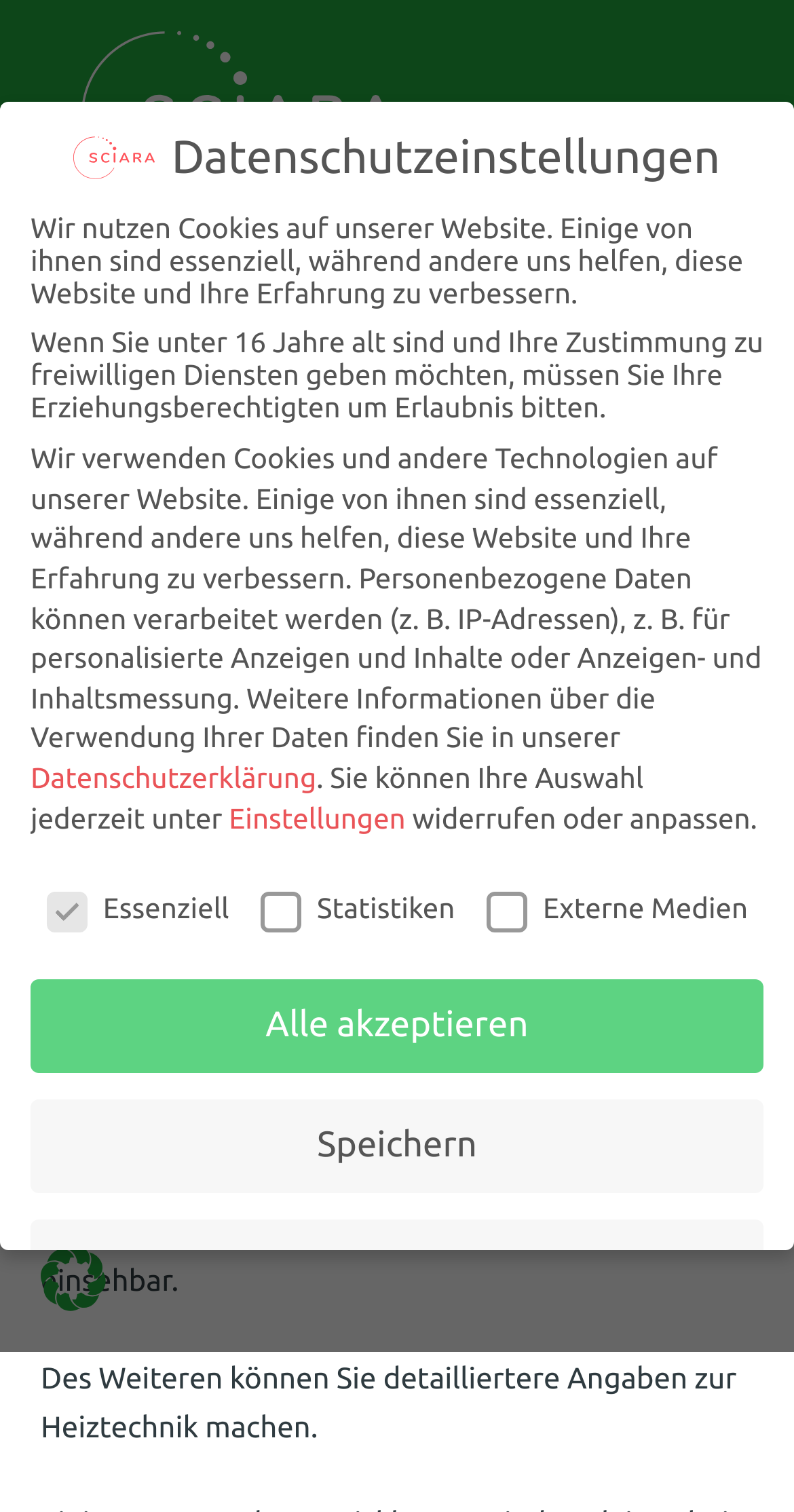Please identify the bounding box coordinates of the element I should click to complete this instruction: 'Click the main menu button'. The coordinates should be given as four float numbers between 0 and 1, like this: [left, top, right, bottom].

[0.804, 0.167, 0.949, 0.243]